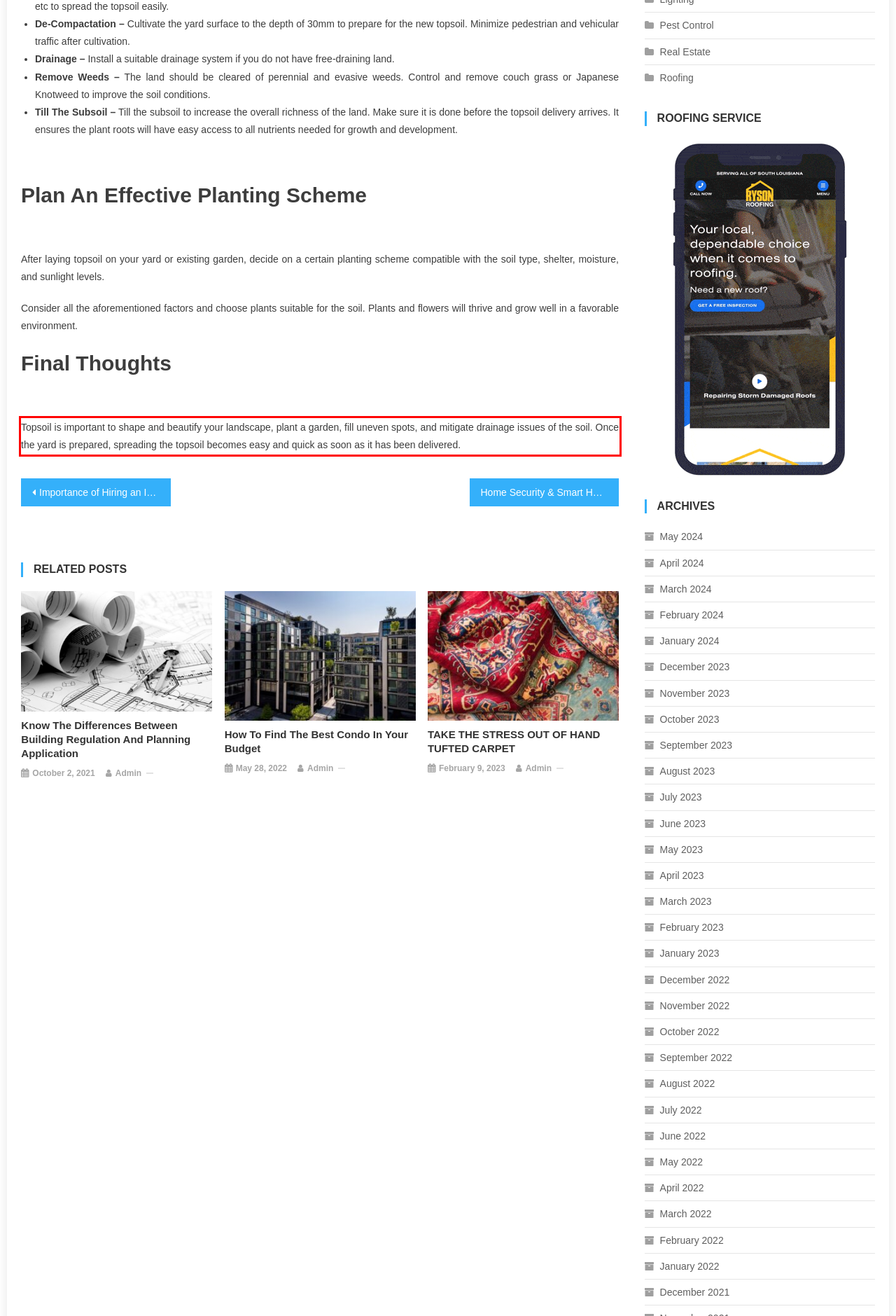Analyze the screenshot of the webpage that features a red bounding box and recognize the text content enclosed within this red bounding box.

Topsoil is important to shape and beautify your landscape, plant a garden, fill uneven spots, and mitigate drainage issues of the soil. Once the yard is prepared, spreading the topsoil becomes easy and quick as soon as it has been delivered.